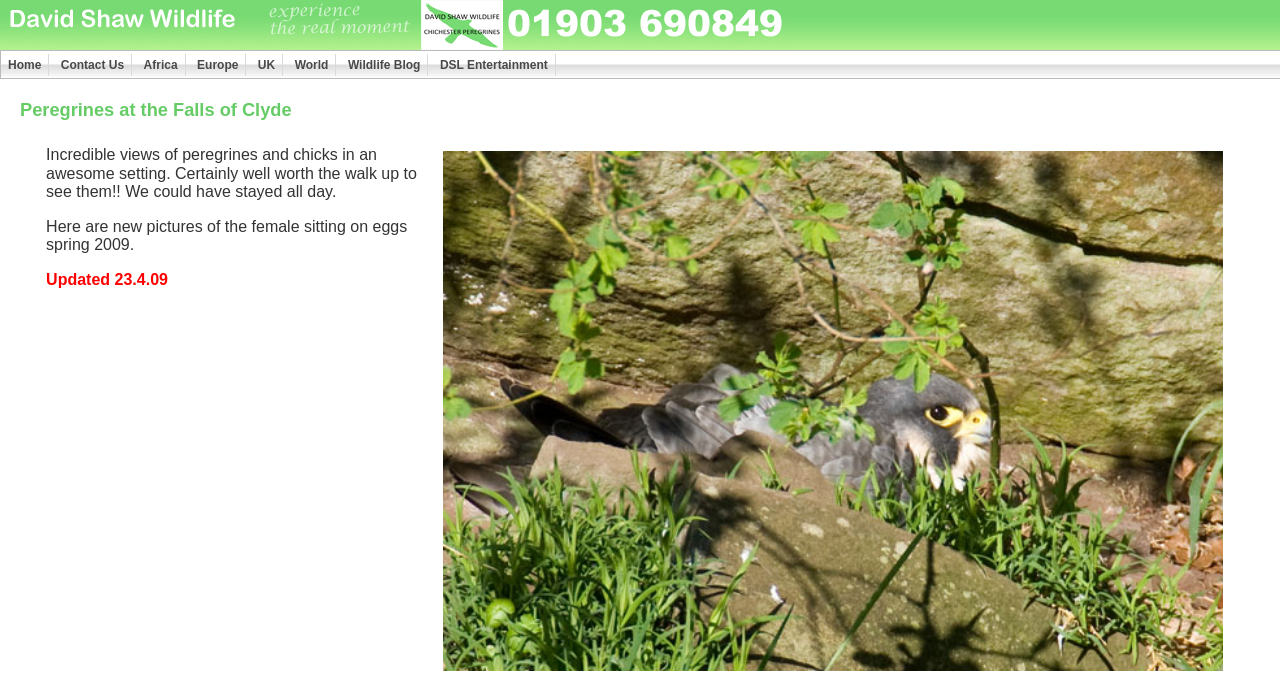What is the date of the latest update?
Based on the screenshot, give a detailed explanation to answer the question.

The static text element 'Updated 23.4.09' indicates the date of the latest update.